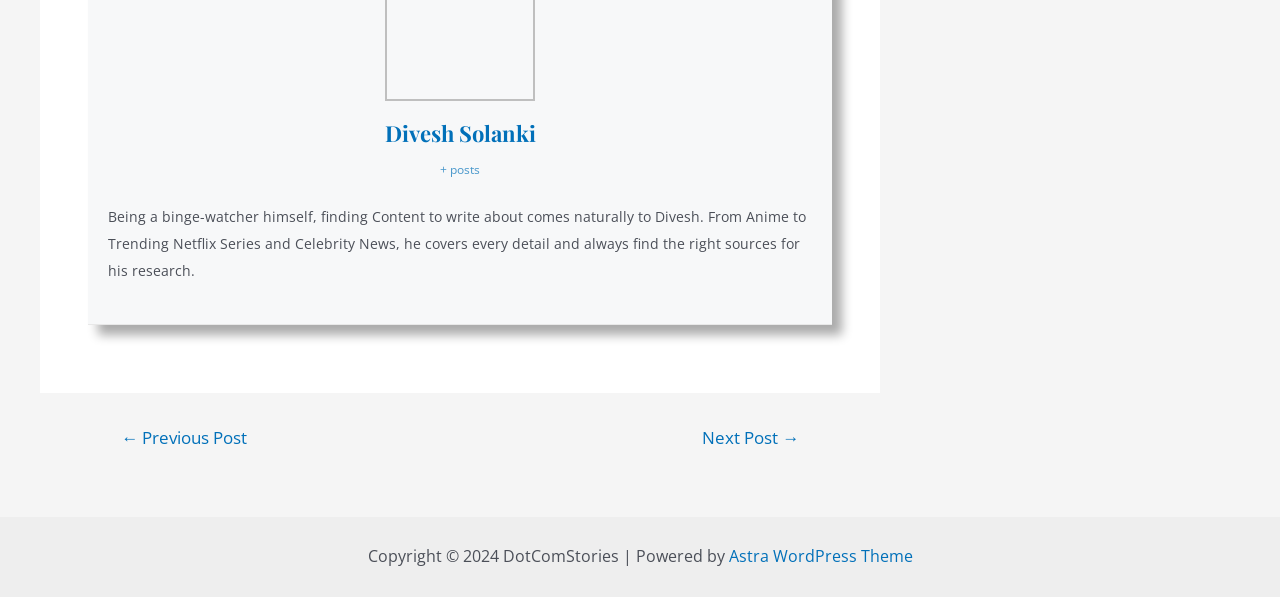What type of content does the author write about?
We need a detailed and meticulous answer to the question.

The static text element below the author's name mentions that the author writes about 'Anime to Trending Netflix Series and Celebrity News', indicating that the author's content is focused on these topics.